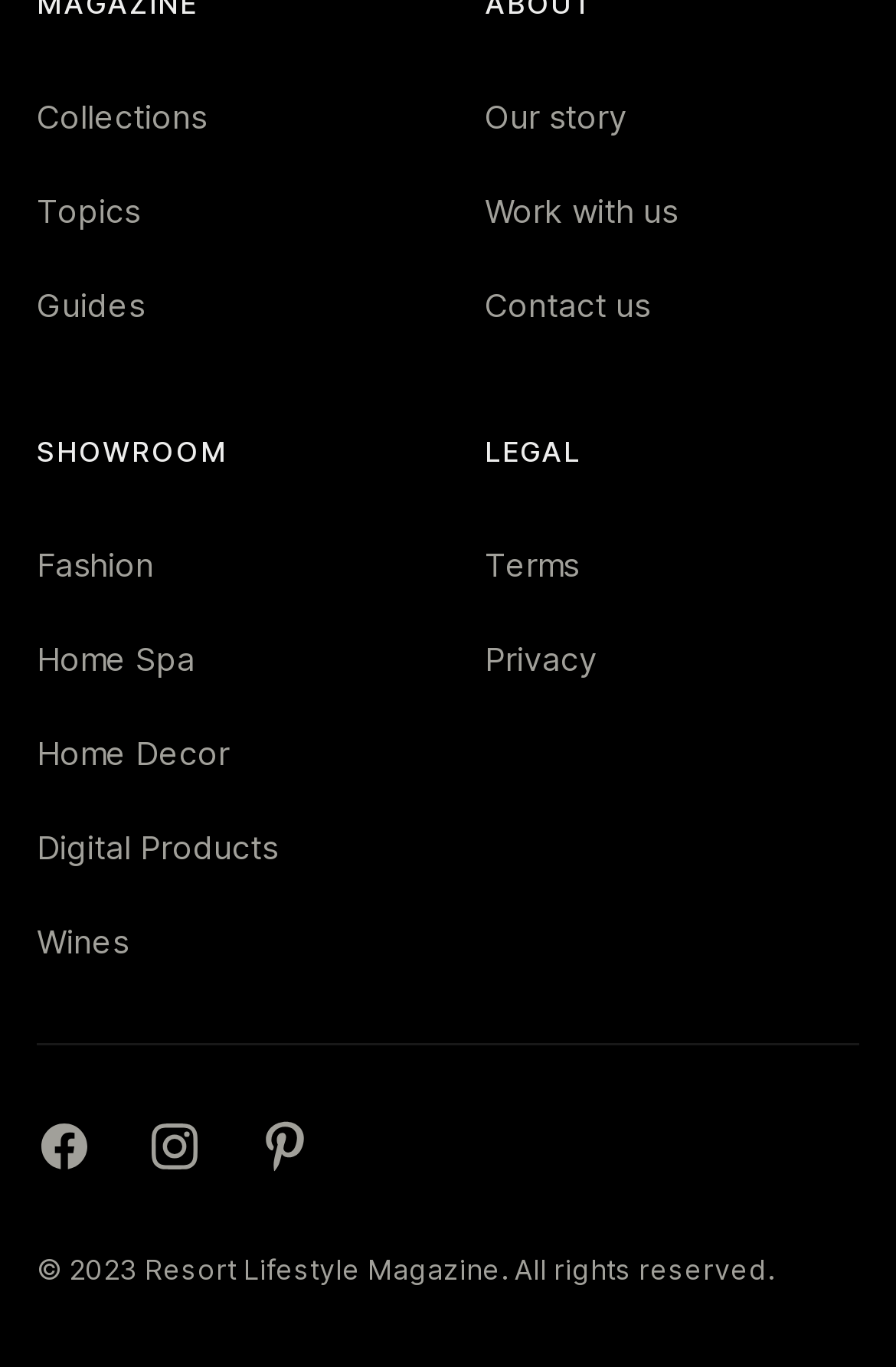Locate the bounding box coordinates of the clickable area to execute the instruction: "Explore fashion". Provide the coordinates as four float numbers between 0 and 1, represented as [left, top, right, bottom].

[0.041, 0.398, 0.172, 0.427]